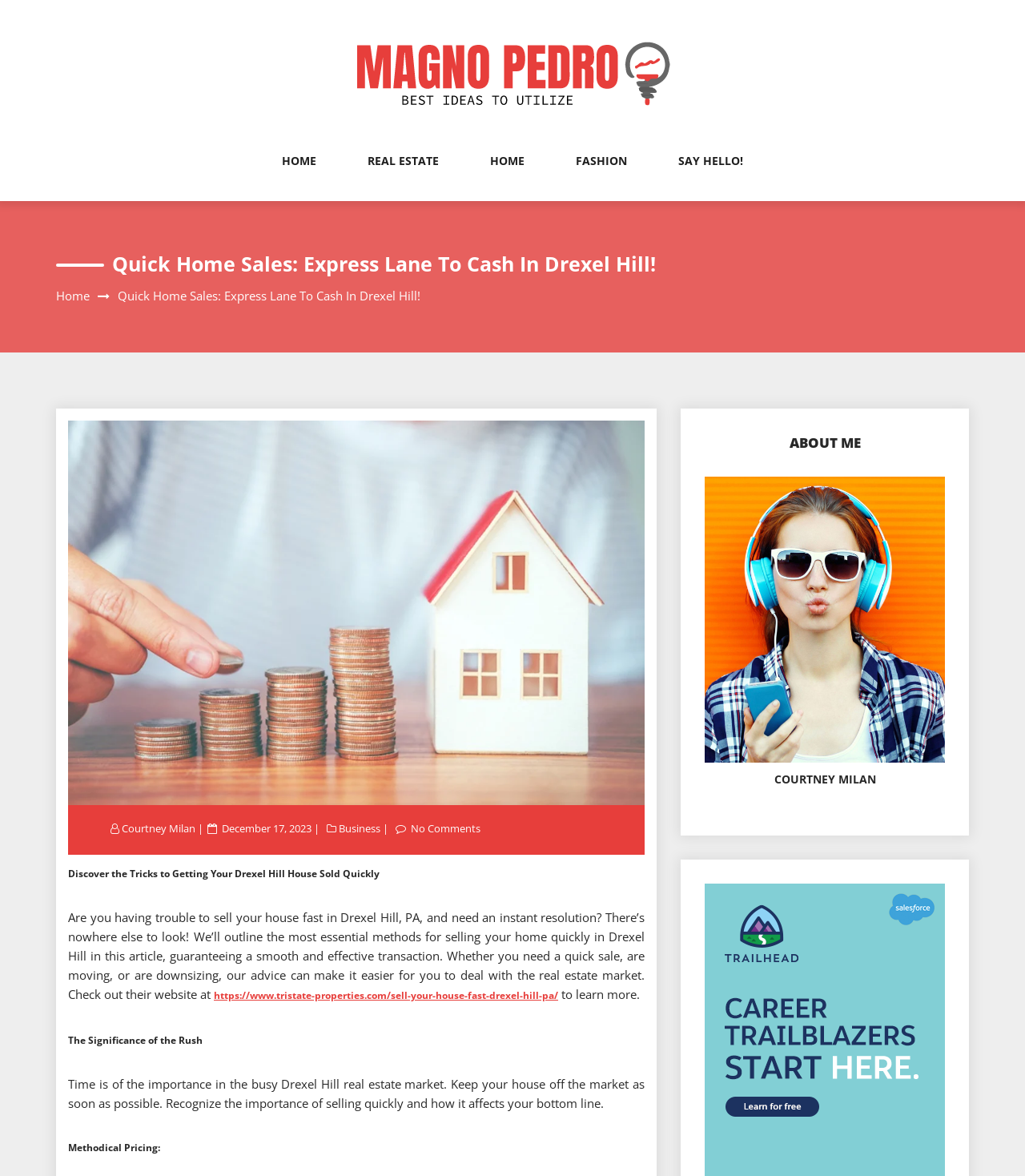Give a one-word or short-phrase answer to the following question: 
What is the name of the author?

Courtney Milan